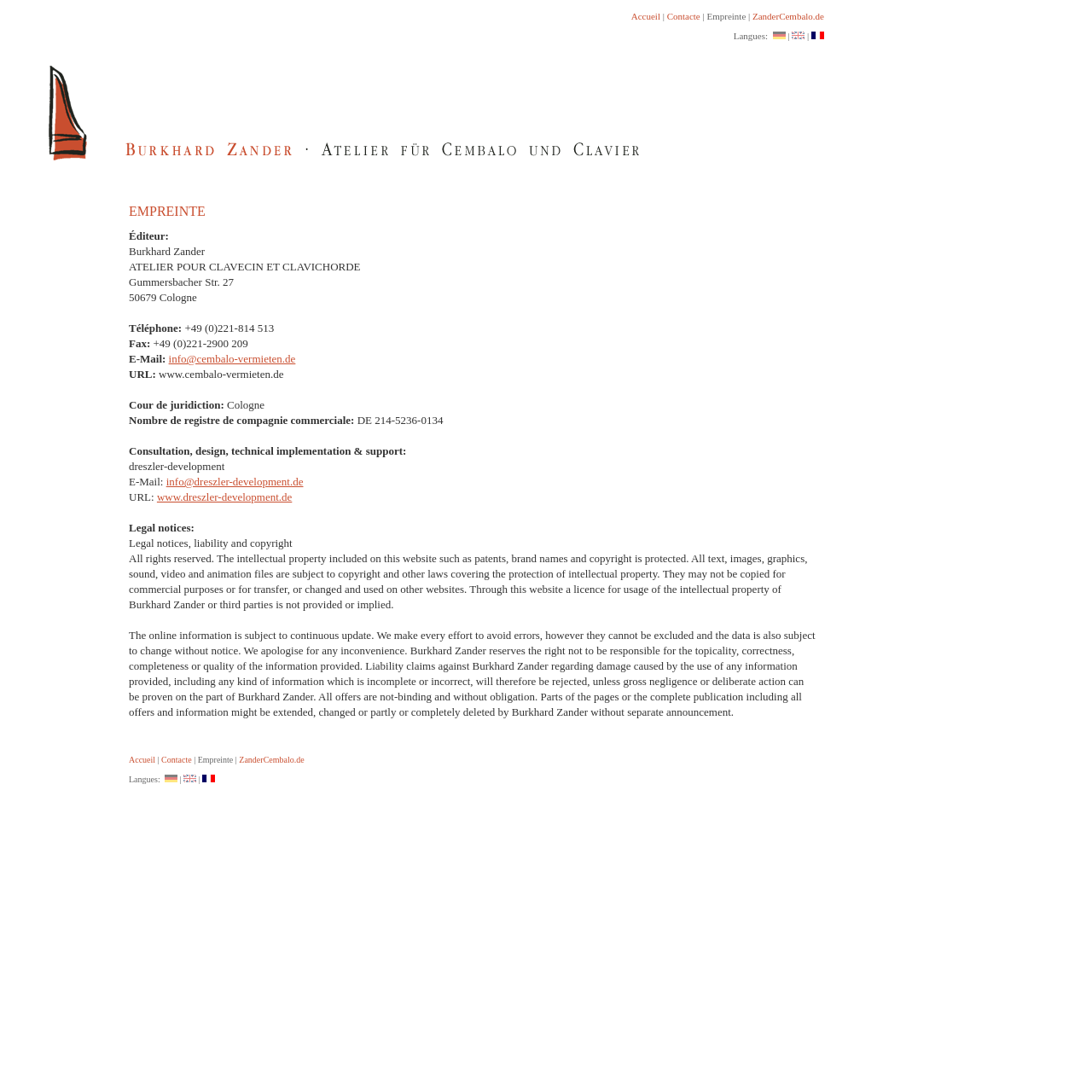Determine the bounding box coordinates of the clickable element necessary to fulfill the instruction: "Visit the ZanderCembalo.de website". Provide the coordinates as four float numbers within the 0 to 1 range, i.e., [left, top, right, bottom].

[0.689, 0.01, 0.755, 0.02]